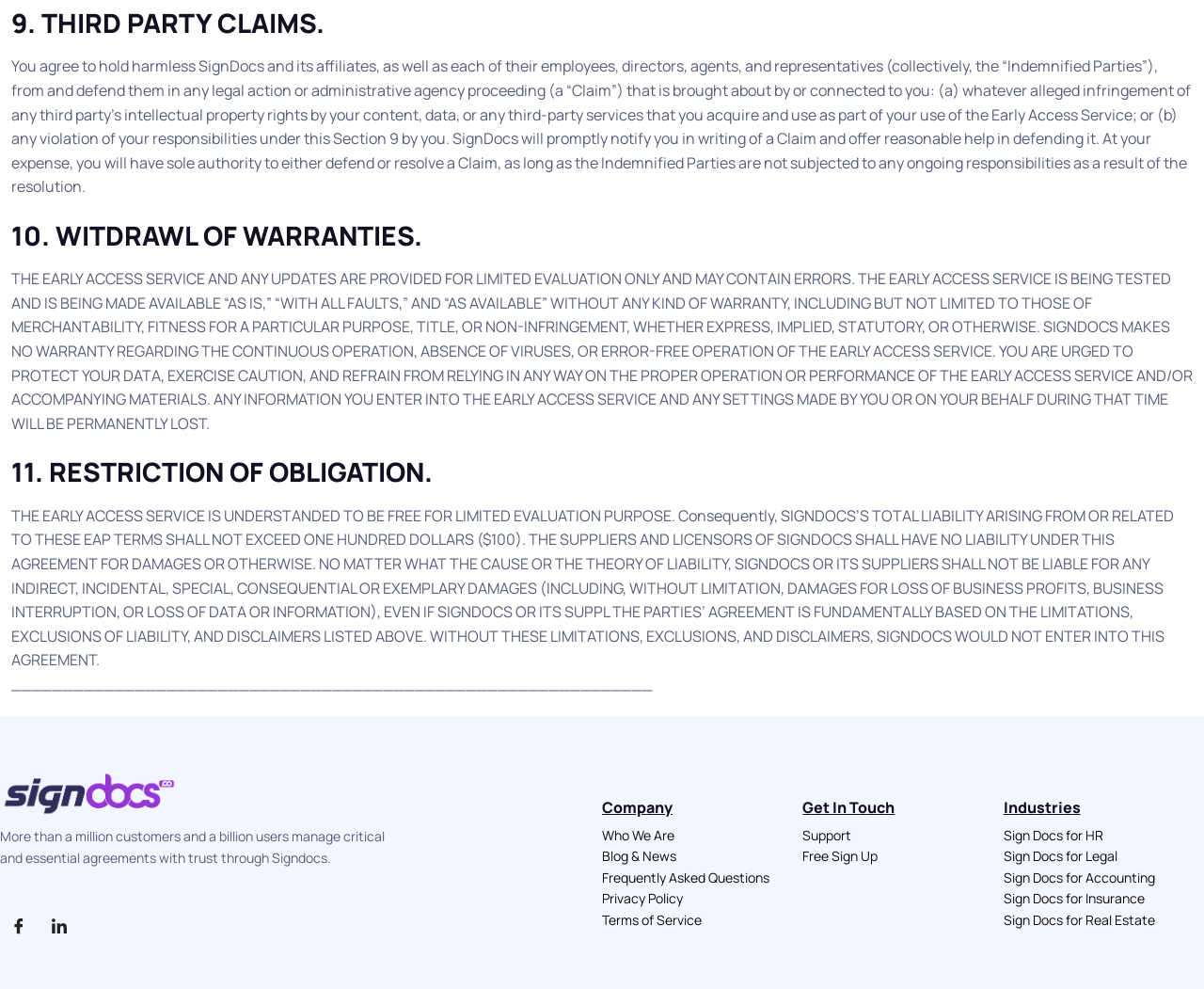Please identify the bounding box coordinates of the area that needs to be clicked to fulfill the following instruction: "Click on the 'Free Sign Up' link."

[0.667, 0.856, 0.833, 0.877]